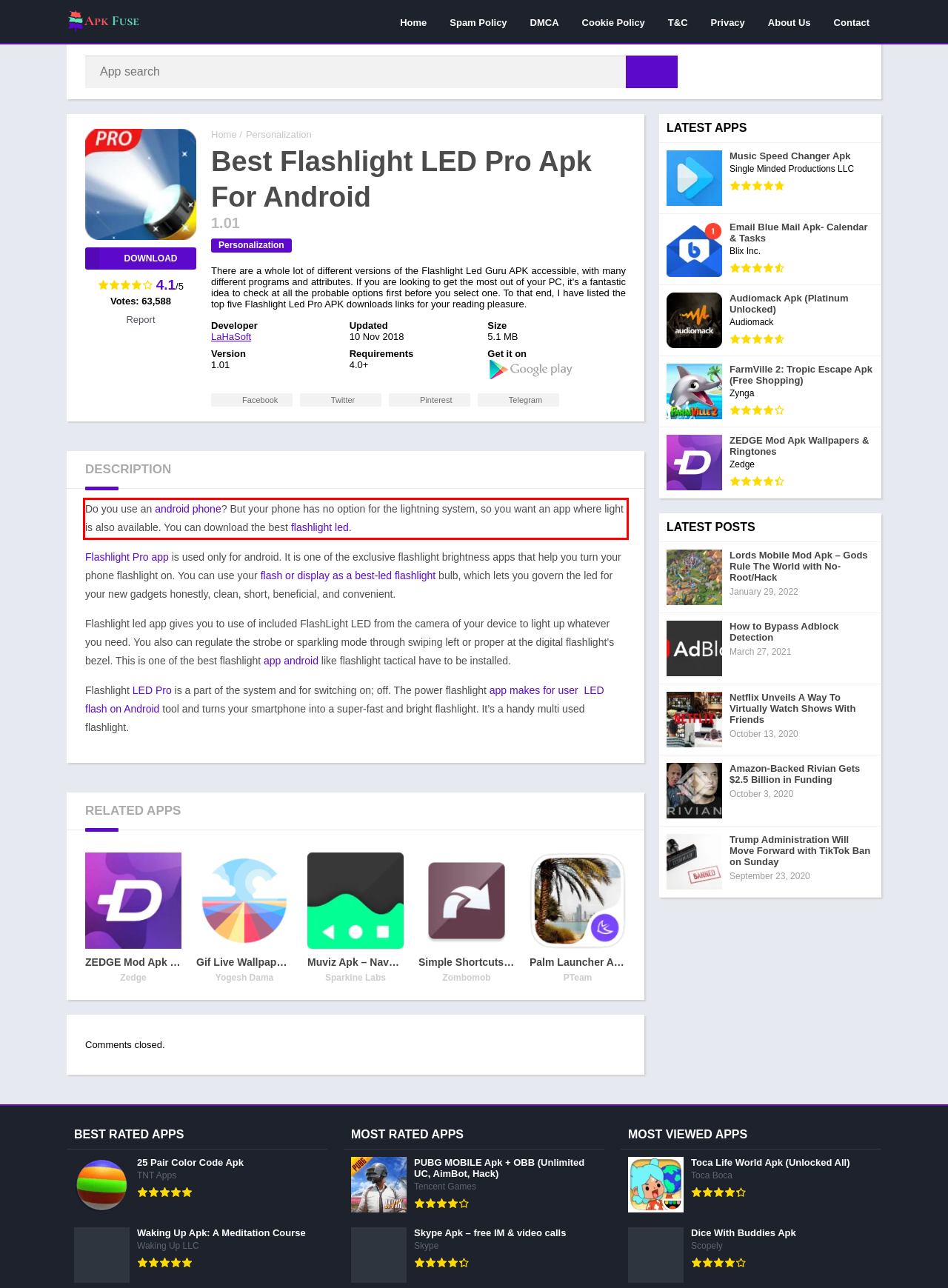Inspect the webpage screenshot that has a red bounding box and use OCR technology to read and display the text inside the red bounding box.

Do you use an android phone? But your phone has no option for the lightning system, so you want an app where light is also available. You can download the best flashlight led.